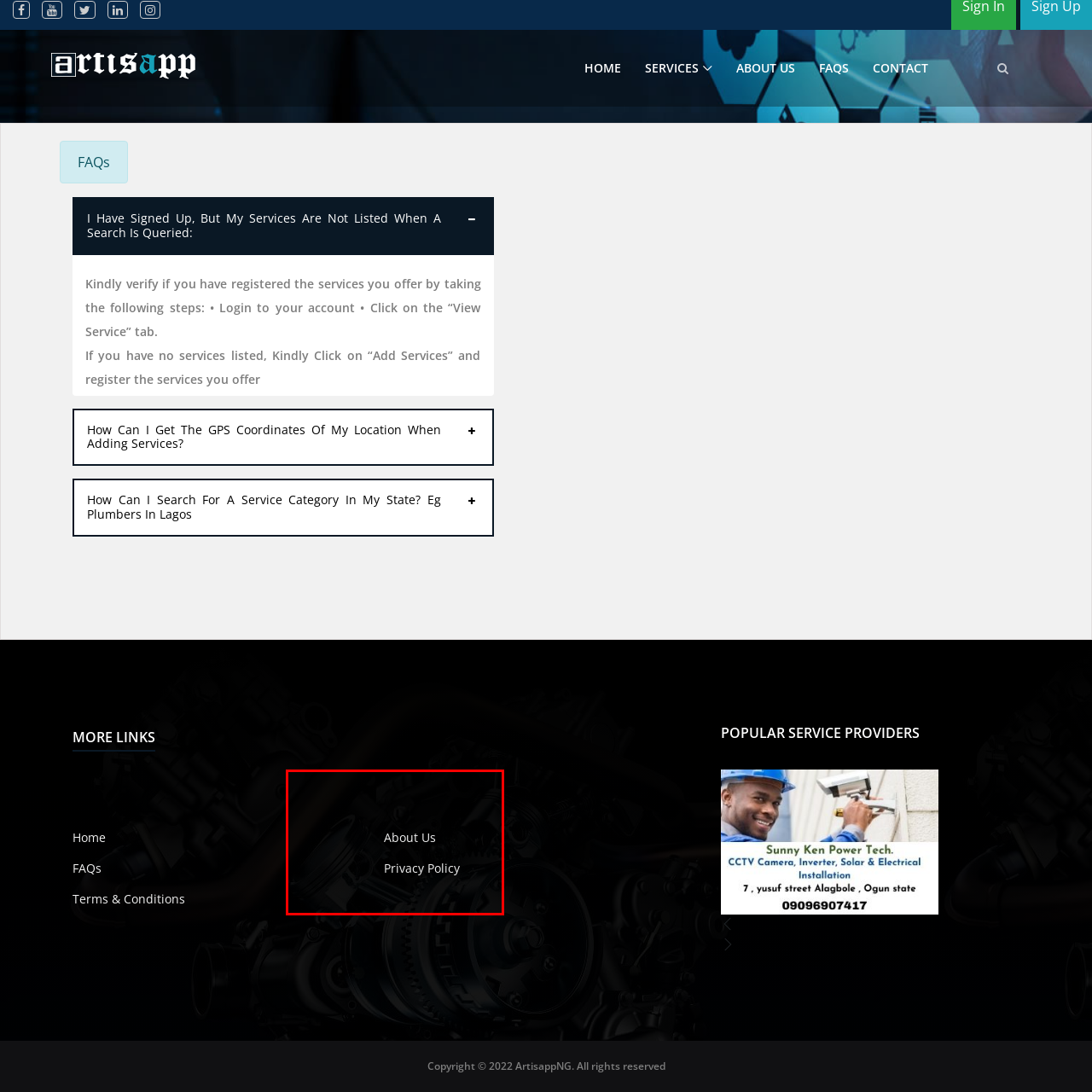What tone does the overall aesthetic convey?
View the image highlighted by the red bounding box and provide your answer in a single word or a brief phrase.

Professional